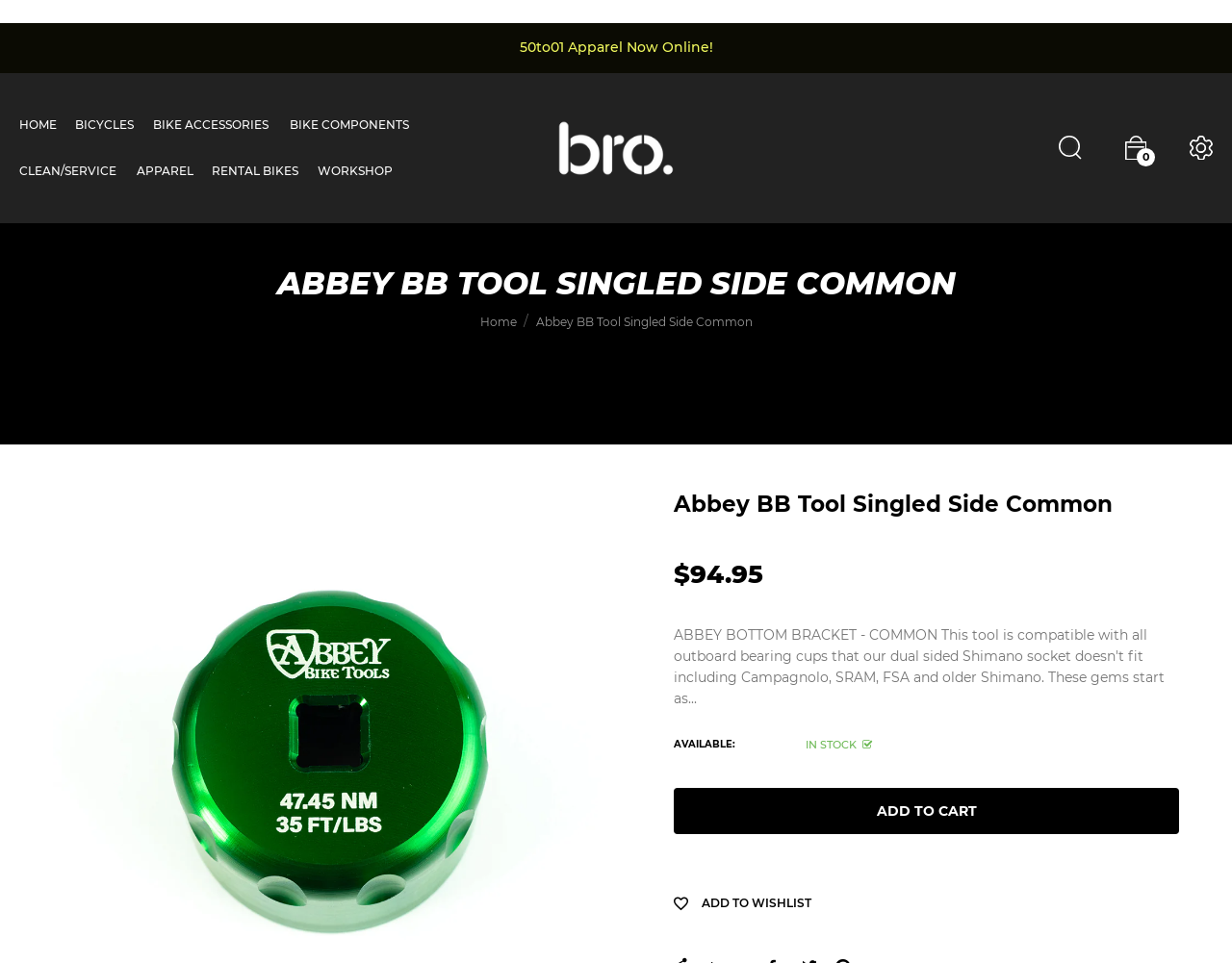Kindly determine the bounding box coordinates of the area that needs to be clicked to fulfill this instruction: "go to home page".

[0.016, 0.105, 0.046, 0.153]